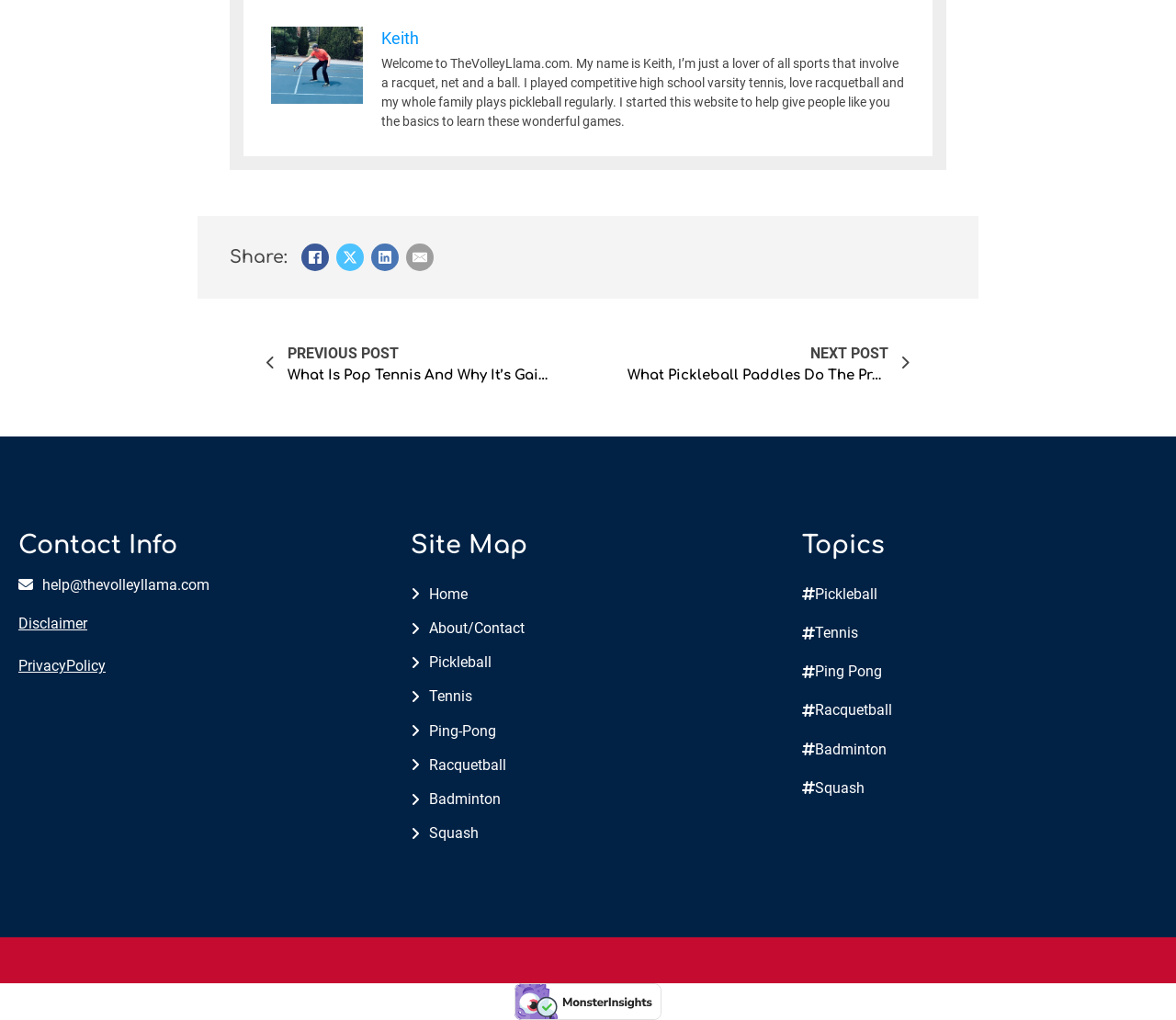Highlight the bounding box coordinates of the element you need to click to perform the following instruction: "Contact the website owner via email."

[0.016, 0.561, 0.178, 0.586]